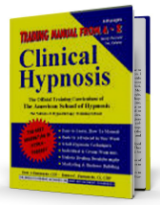Please provide a one-word or phrase answer to the question: 
What is the purpose of the manual?

To assist in understanding and practicing hypnosis